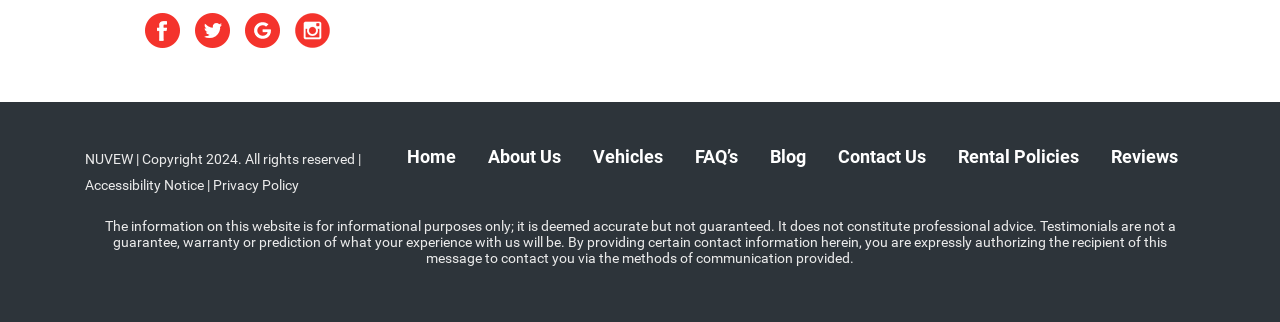Pinpoint the bounding box coordinates of the clickable area needed to execute the instruction: "Read the copyright information". The coordinates should be specified as four float numbers between 0 and 1, i.e., [left, top, right, bottom].

[0.104, 0.469, 0.282, 0.519]